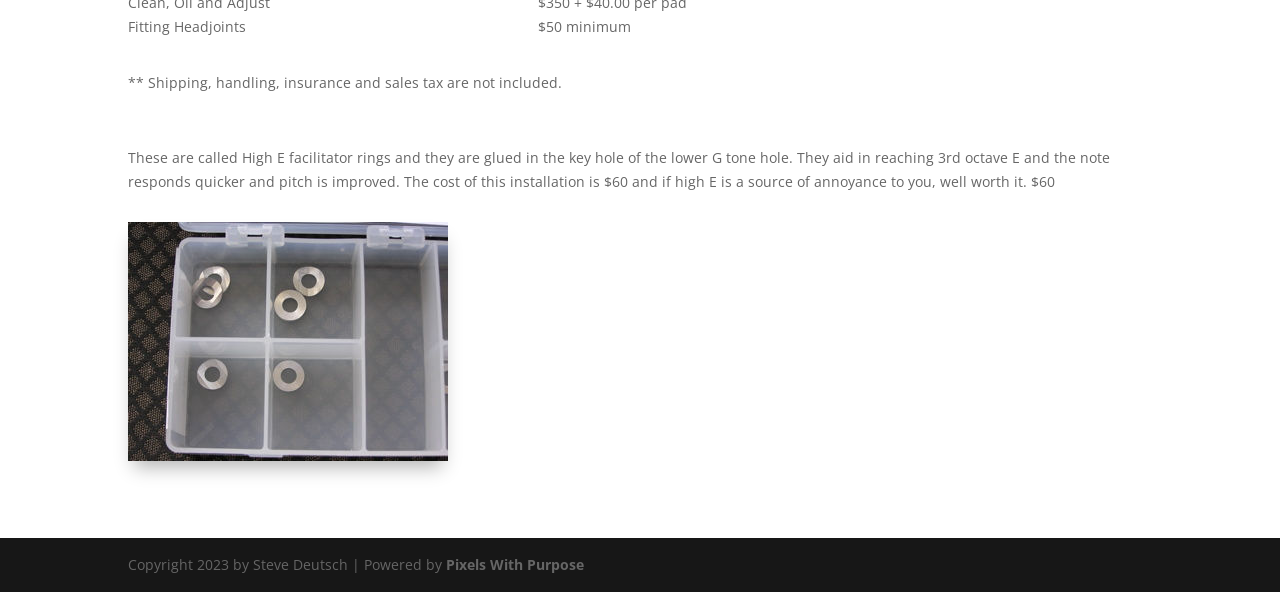Using floating point numbers between 0 and 1, provide the bounding box coordinates in the format (top-left x, top-left y, bottom-right x, bottom-right y). Locate the UI element described here: Pixels With Purpose

[0.348, 0.937, 0.456, 0.969]